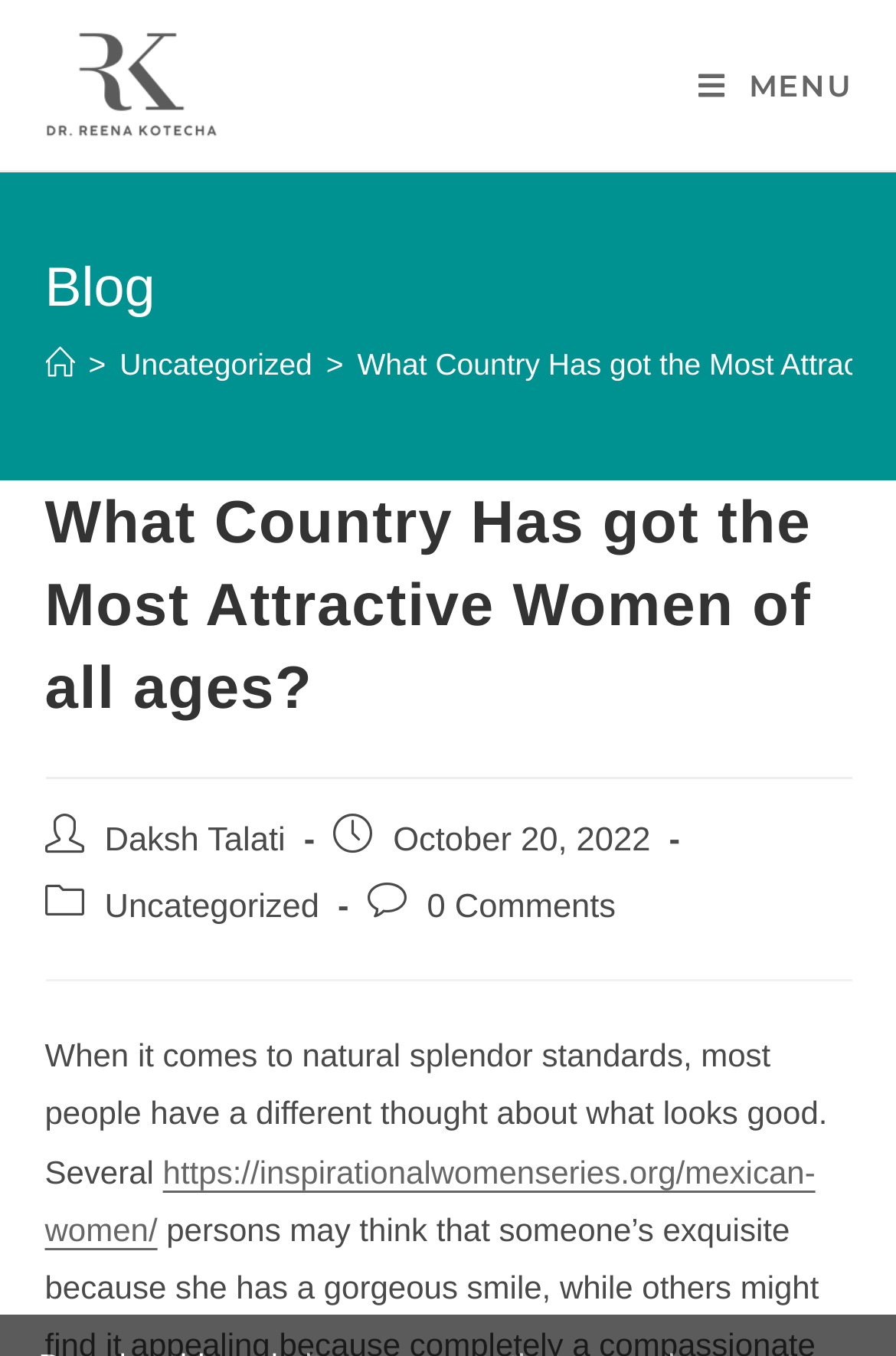Identify the bounding box coordinates of the section that should be clicked to achieve the task described: "Visit the link about Mexican women".

[0.05, 0.85, 0.91, 0.92]